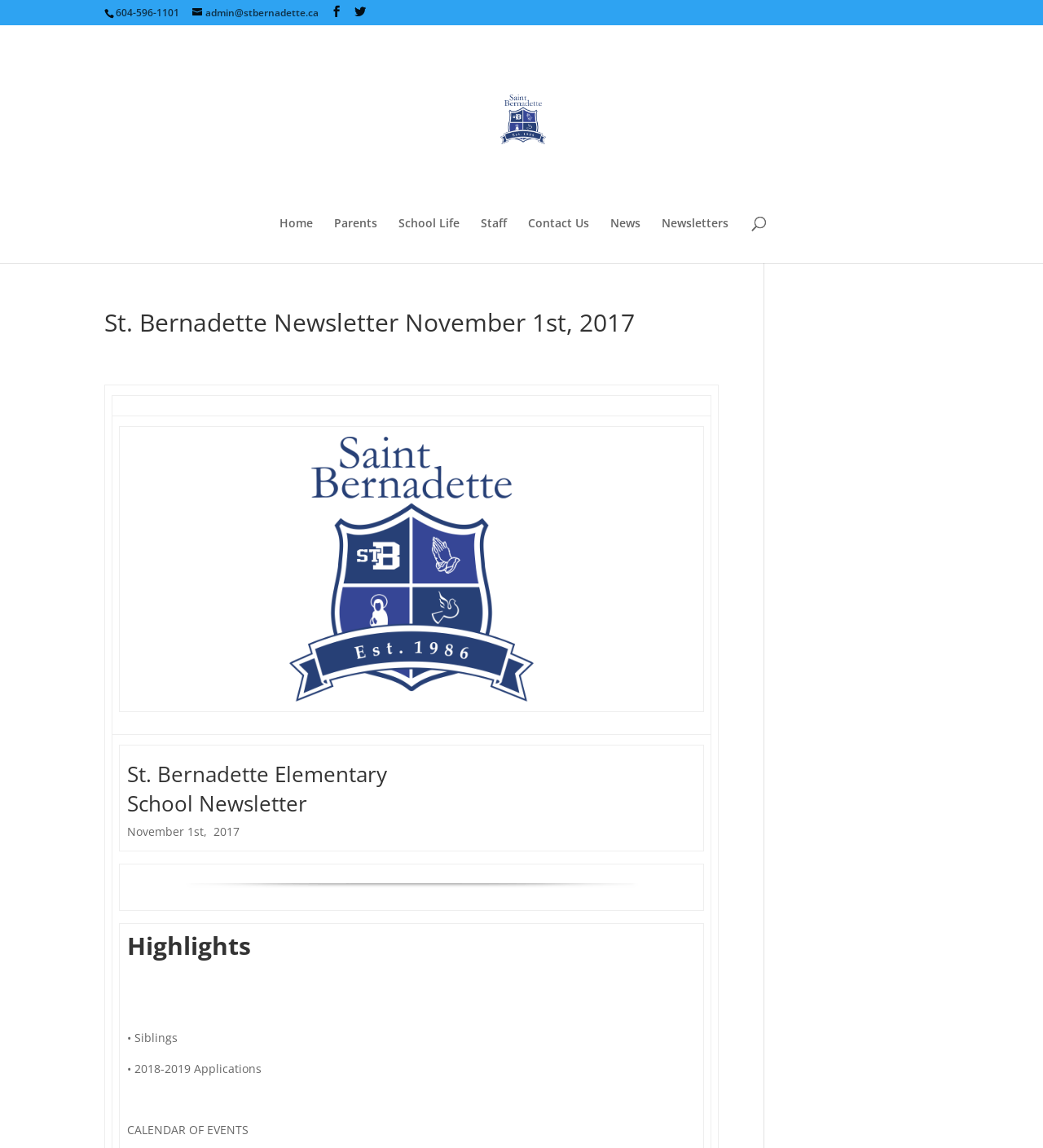What is the date of the newsletter?
Based on the image, give a concise answer in the form of a single word or short phrase.

November 1st, 2017